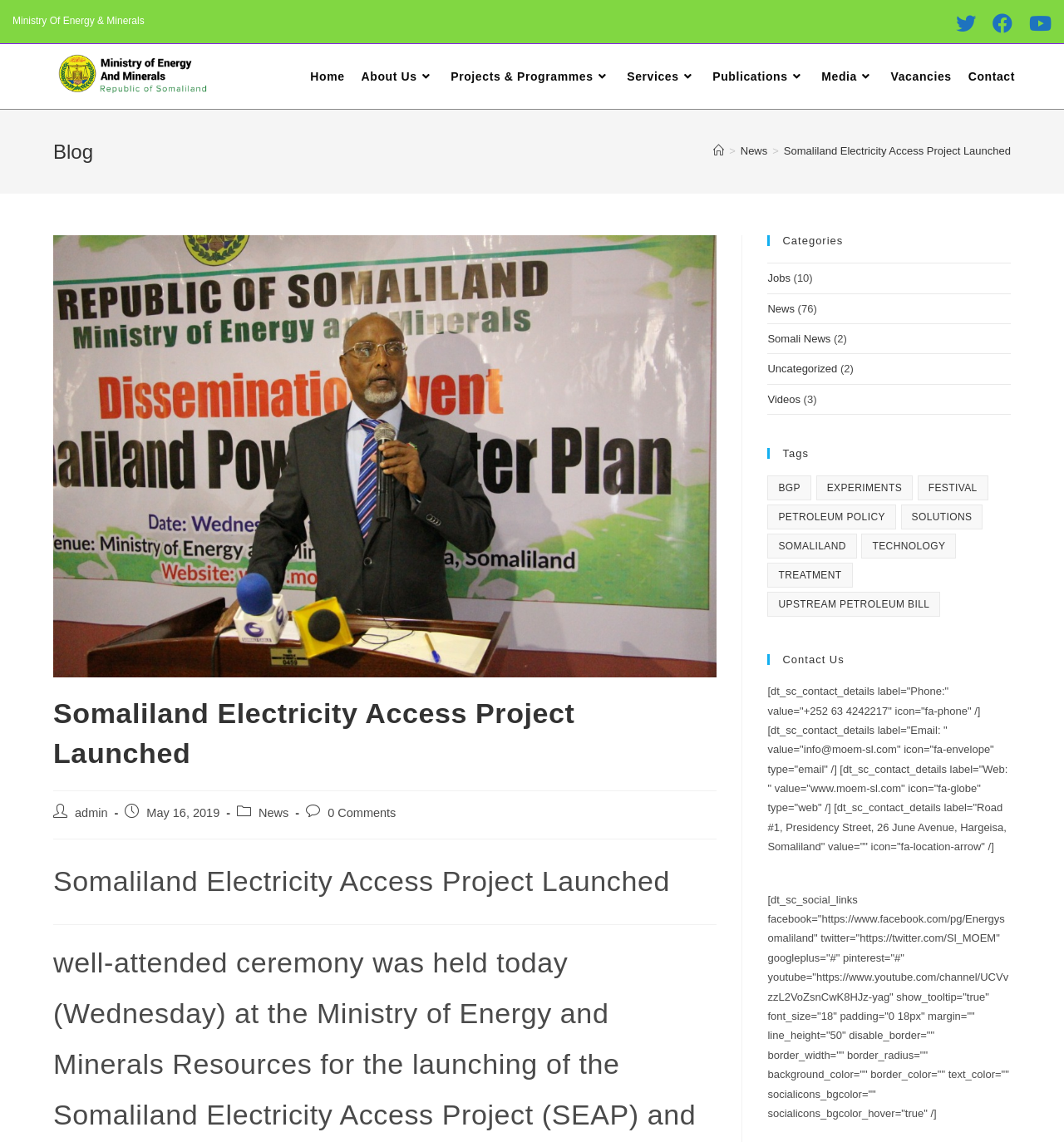Answer in one word or a short phrase: 
How many social links are available?

3